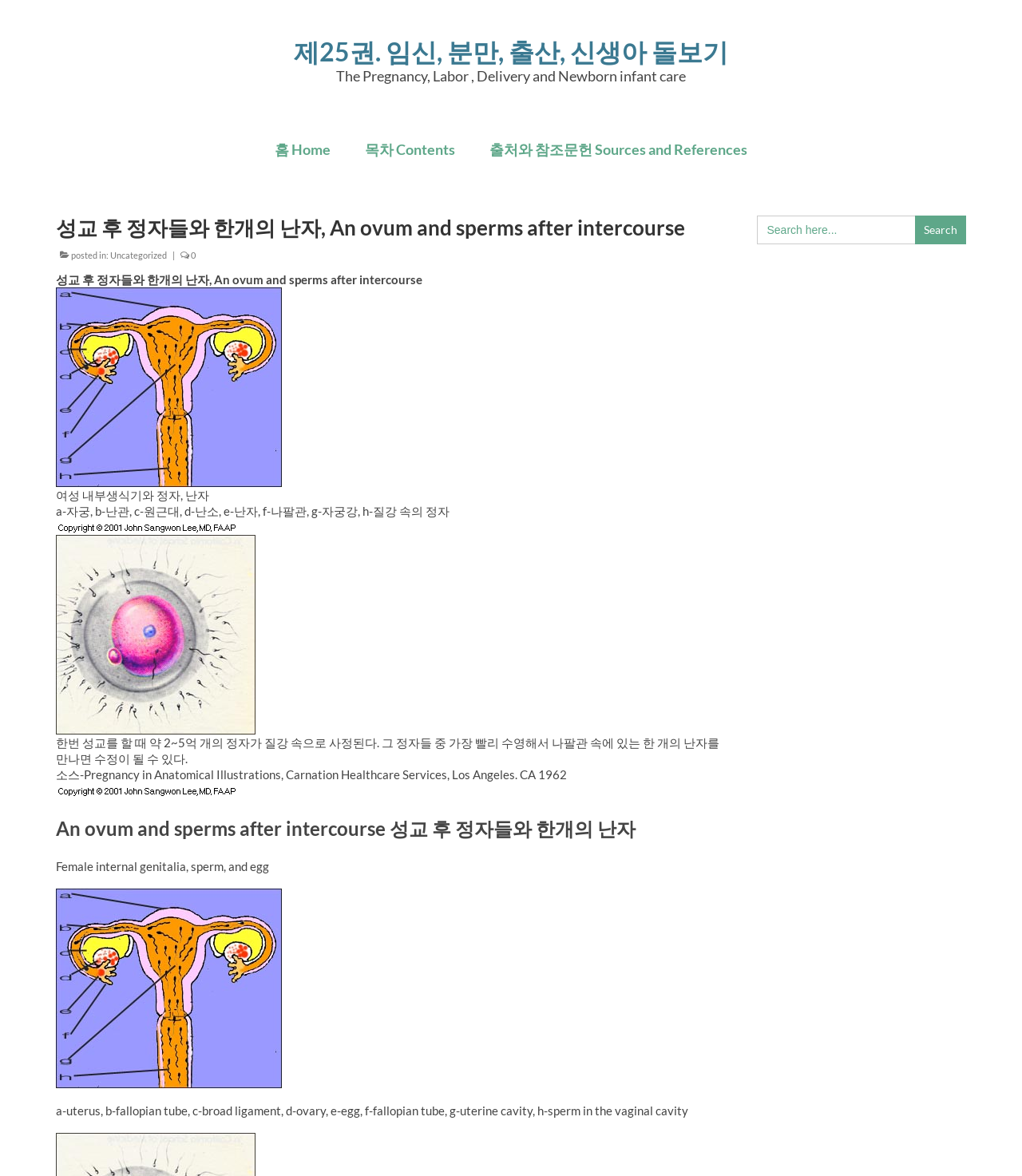What is the description of the image below the text '한번 성교를 할 때 약 2~5억 개의 정자가 질강 속으로 사정된다.'?
Answer the question with a single word or phrase derived from the image.

fertilization-3s.jpg